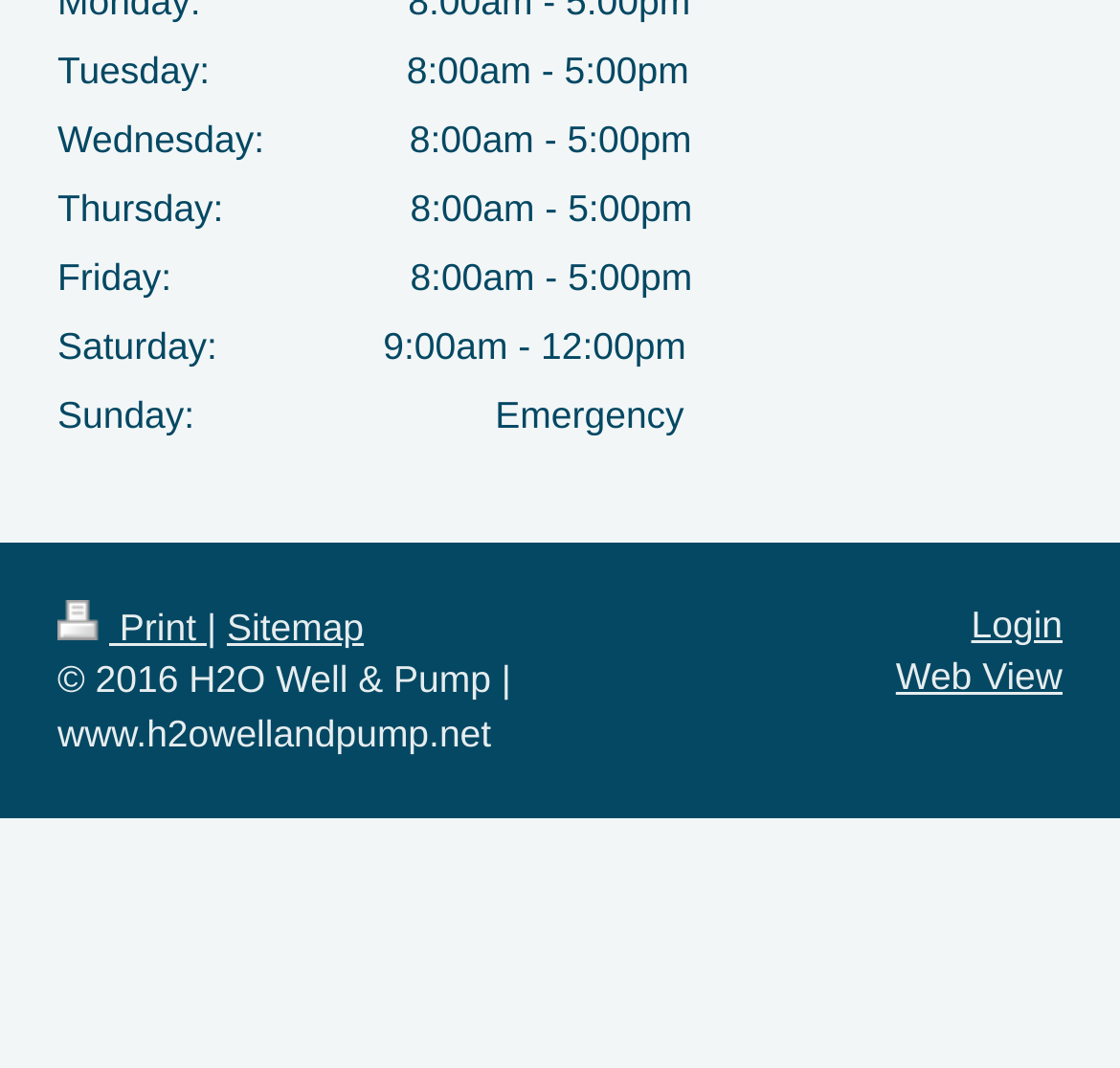Provide a thorough and detailed response to the question by examining the image: 
Is there a login feature on the website?

I found the login feature by looking at the link 'Login' which is located at the top right corner of the webpage.